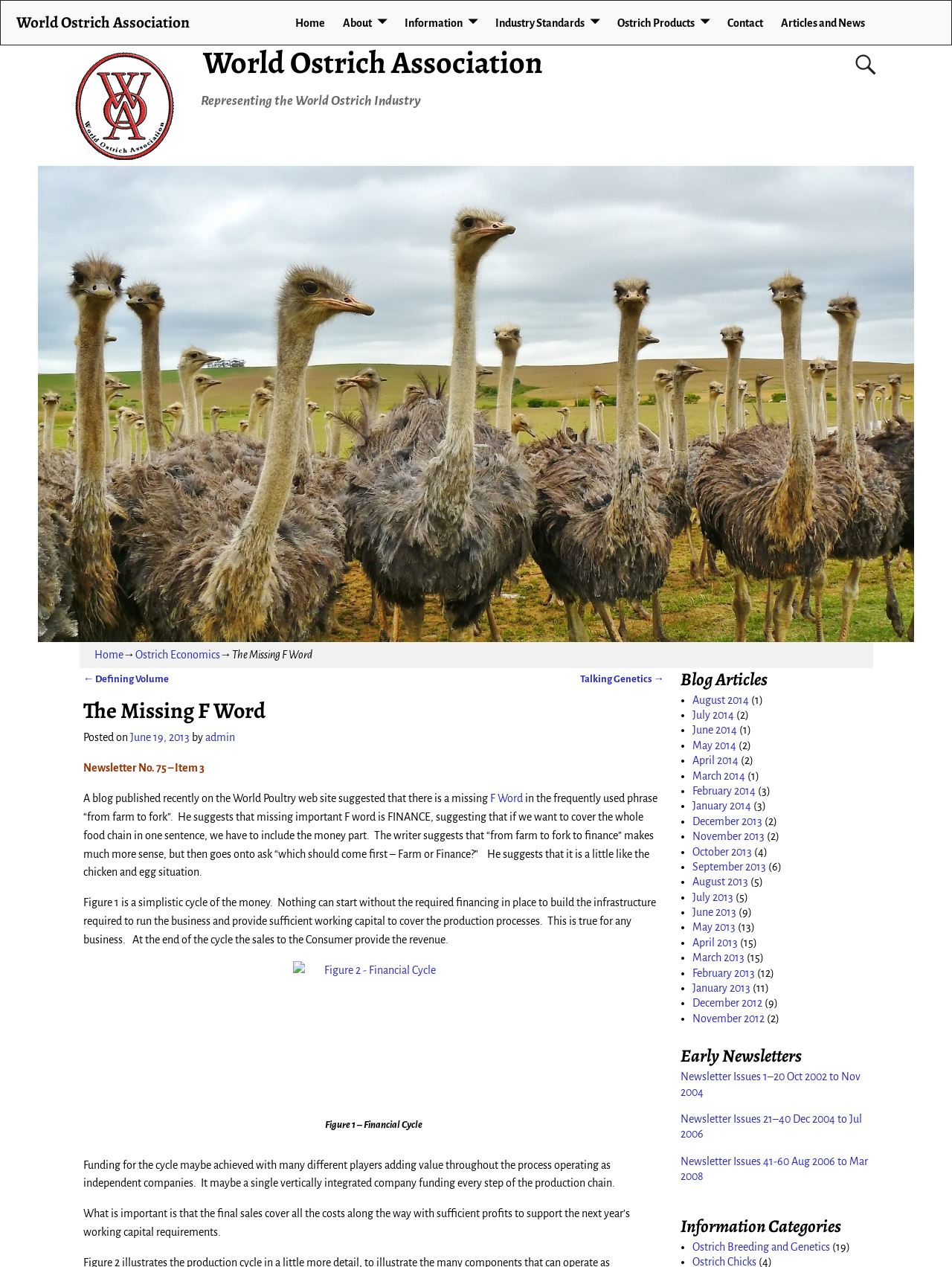Can you find the bounding box coordinates for the element that needs to be clicked to execute this instruction: "Click the 'World Ostrich Association' link"? The coordinates should be given as four float numbers between 0 and 1, i.e., [left, top, right, bottom].

[0.079, 0.041, 0.184, 0.131]